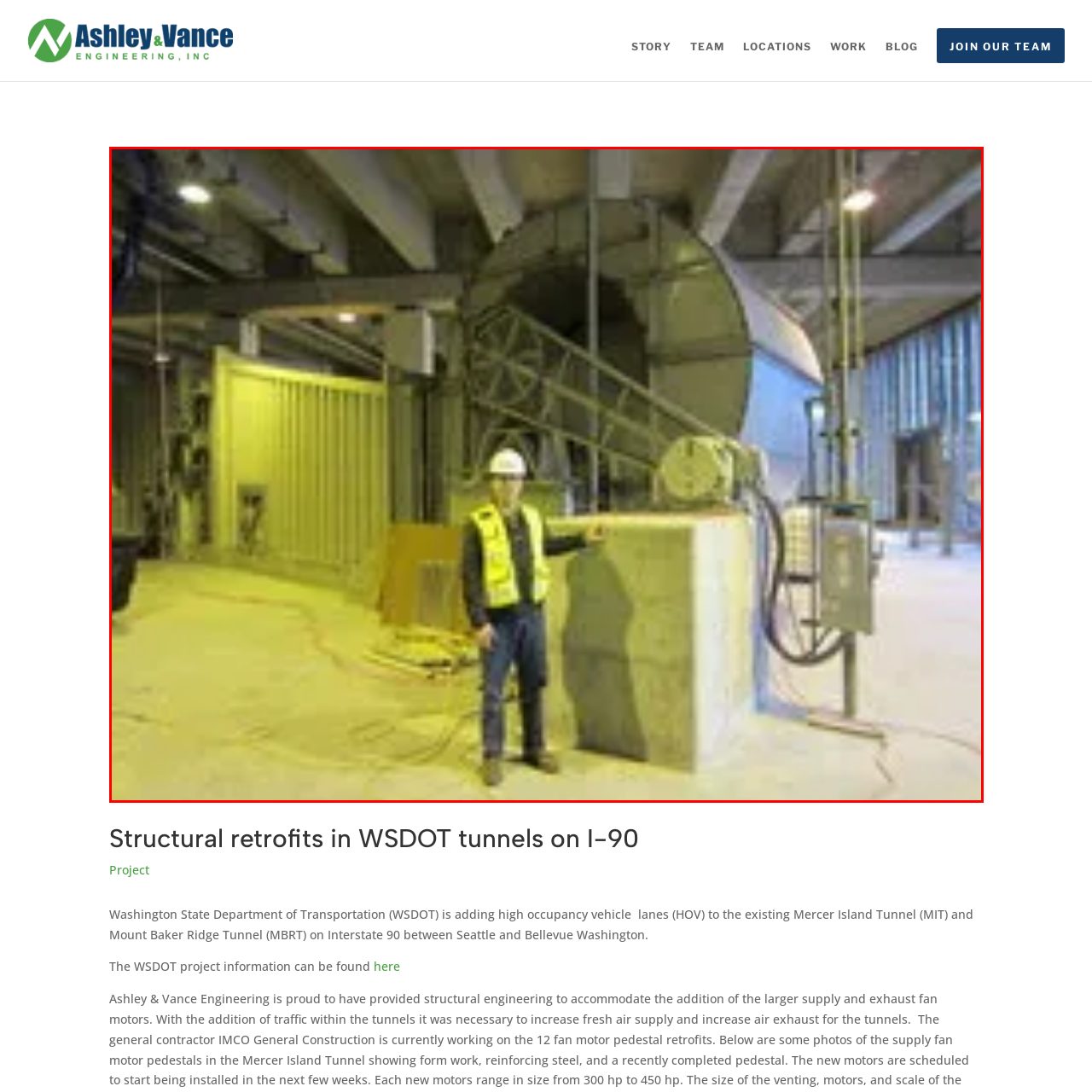Please concentrate on the part of the image enclosed by the red bounding box and answer the following question in detail using the information visible: What is behind the engineer?

Behind the engineer, a large cylindrical machine is partially visible, alongside various construction equipment and materials scattered throughout the space, suggesting a working environment dedicated to enhancing the tunnel's capabilities.